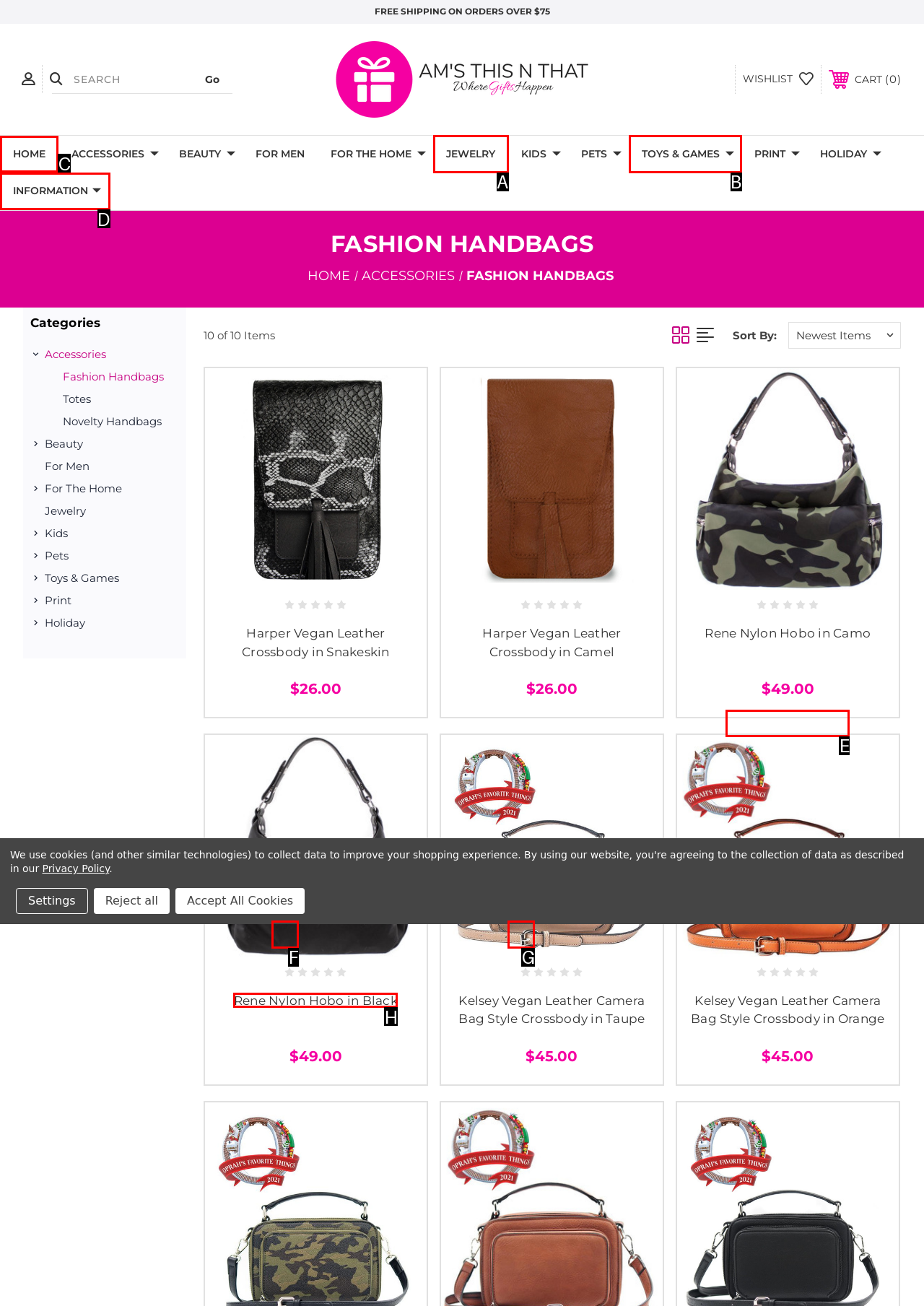Tell me which one HTML element I should click to complete the following task: Click on the 'HOME' link Answer with the option's letter from the given choices directly.

C